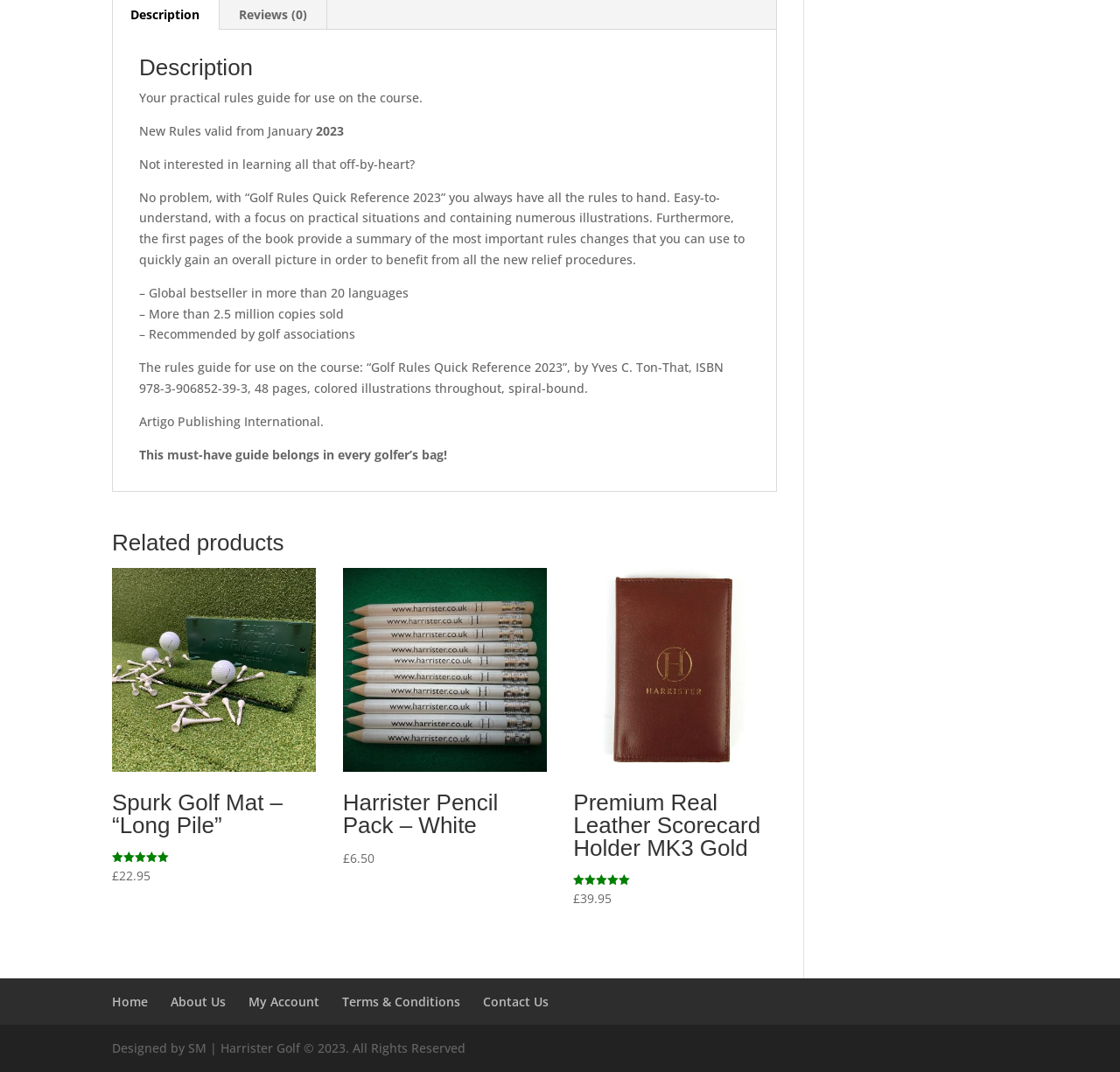From the screenshot, find the bounding box of the UI element matching this description: "Wellness Days & Events". Supply the bounding box coordinates in the form [left, top, right, bottom], each a float between 0 and 1.

None